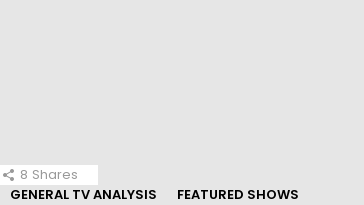Answer the question below in one word or phrase:
What is the focus of the webpage's layout?

Interaction and discovery